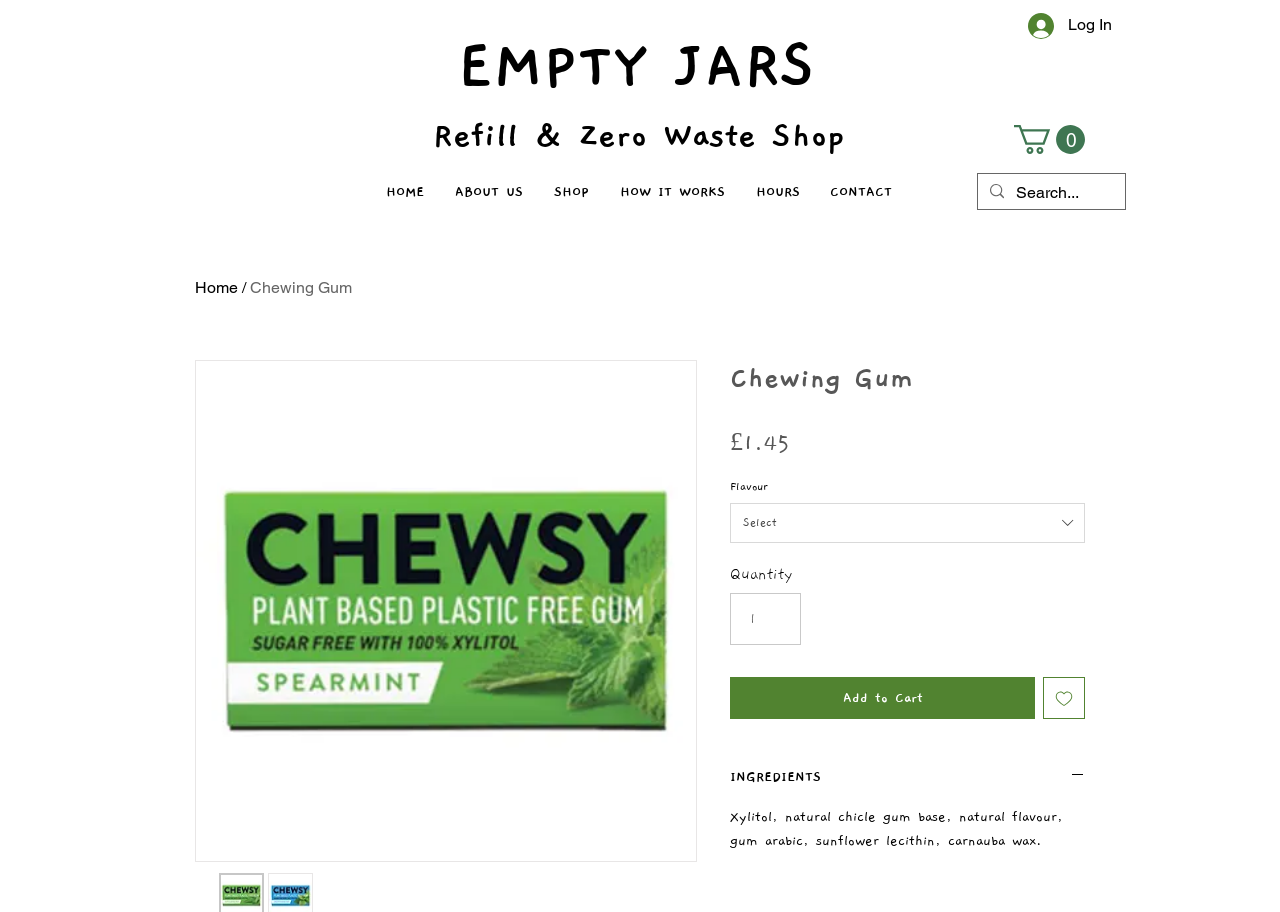Write a detailed summary of the webpage.

The webpage is about a product called CHEWSY, a plastic-free chewing gum made with real, plant-based ingredients. At the top of the page, there is a navigation menu with links to "HOME", "ABOUT US", "SHOP", "HOW IT WORKS", "HOURS", and "CONTACT". Next to the navigation menu, there is a "Log In" button and a cart icon with 0 items. 

Below the navigation menu, there is a search bar with a magnifying glass icon and a placeholder text "Search...". On the left side of the search bar, there is a link to "Home" and a disabled dropdown menu with the text "Chewing Gum". 

The main content of the page is about the CHEWSY chewing gum product. There is a large image of the product, and below it, there is a heading "Chewing Gum" and a price tag of £1.45. The product details include a "Flavour" dropdown menu and a "Quantity" spin button. 

There are three buttons below the product details: "Add to Cart", "Add to Wishlist", and "INGREDIENTS". The "INGREDIENTS" button is expanded, showing a list of ingredients including Xylitol, natural chicle gum base, natural flavour, gum arabic, sunflower lecithin, and carnauba wax.